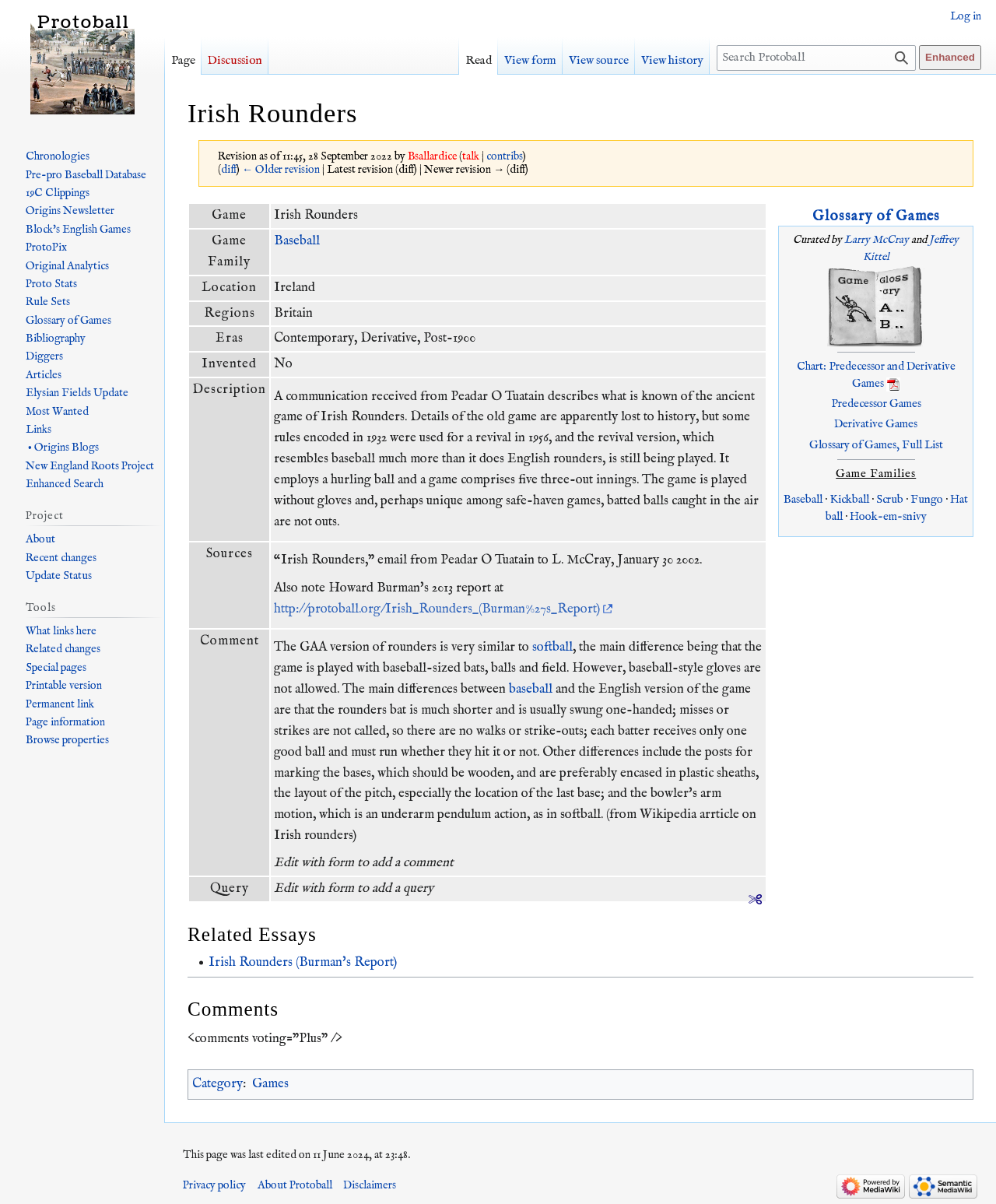Please provide a short answer using a single word or phrase for the question:
What is the name of the game described on this webpage?

Irish Rounders